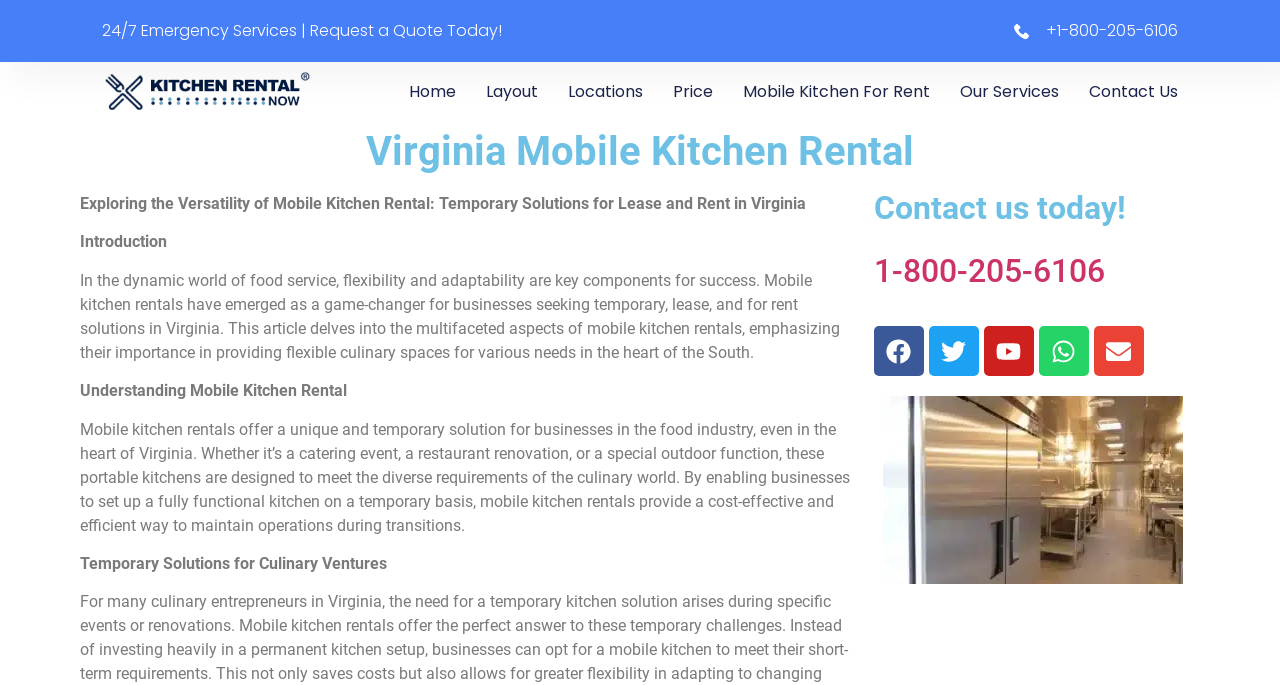Please determine the bounding box coordinates of the element's region to click in order to carry out the following instruction: "Request a quote today!". The coordinates should be four float numbers between 0 and 1, i.e., [left, top, right, bottom].

[0.08, 0.028, 0.392, 0.061]